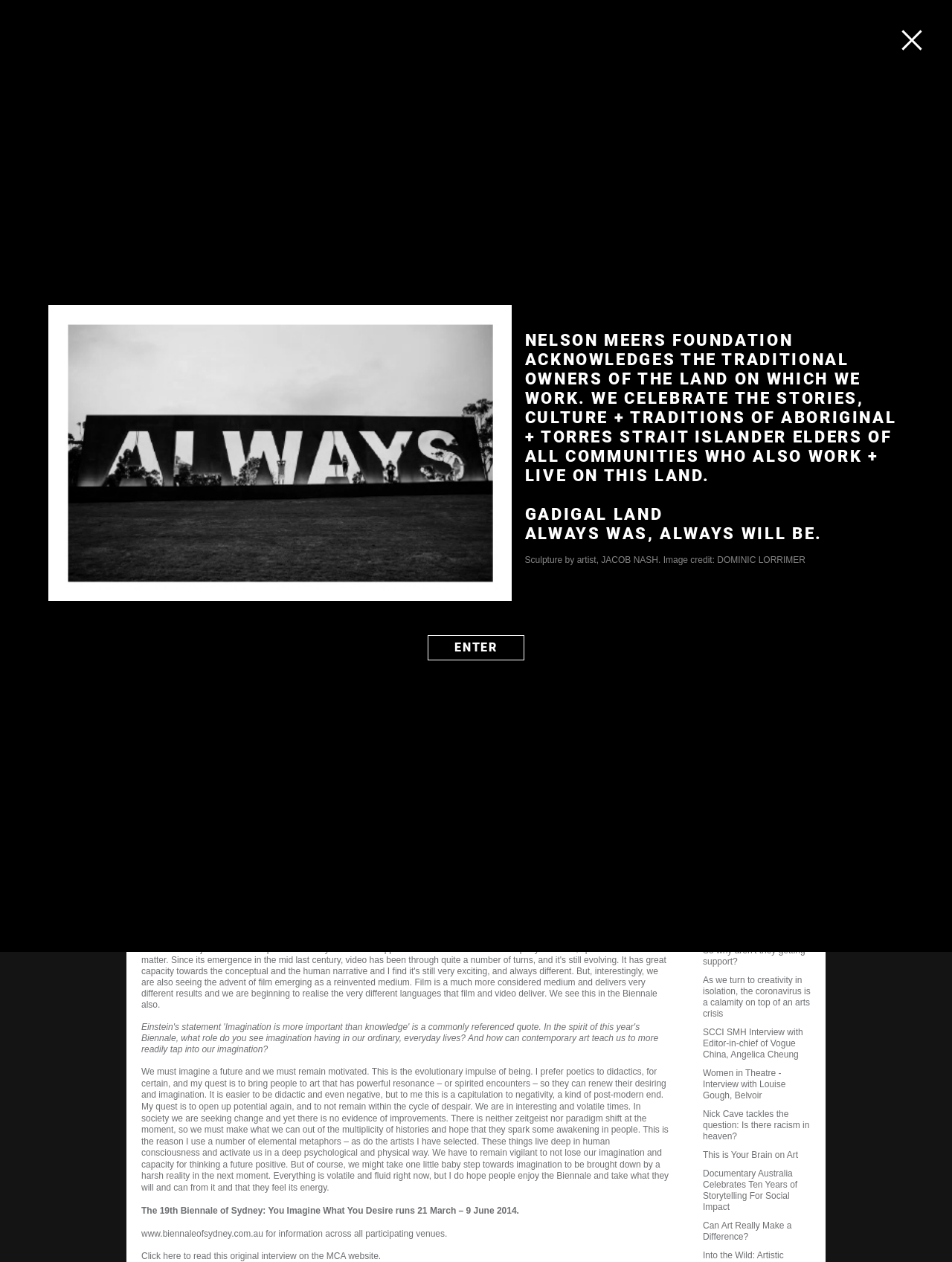Please identify the bounding box coordinates of the clickable element to fulfill the following instruction: "Click the ENTER button". The coordinates should be four float numbers between 0 and 1, i.e., [left, top, right, bottom].

[0.449, 0.503, 0.551, 0.523]